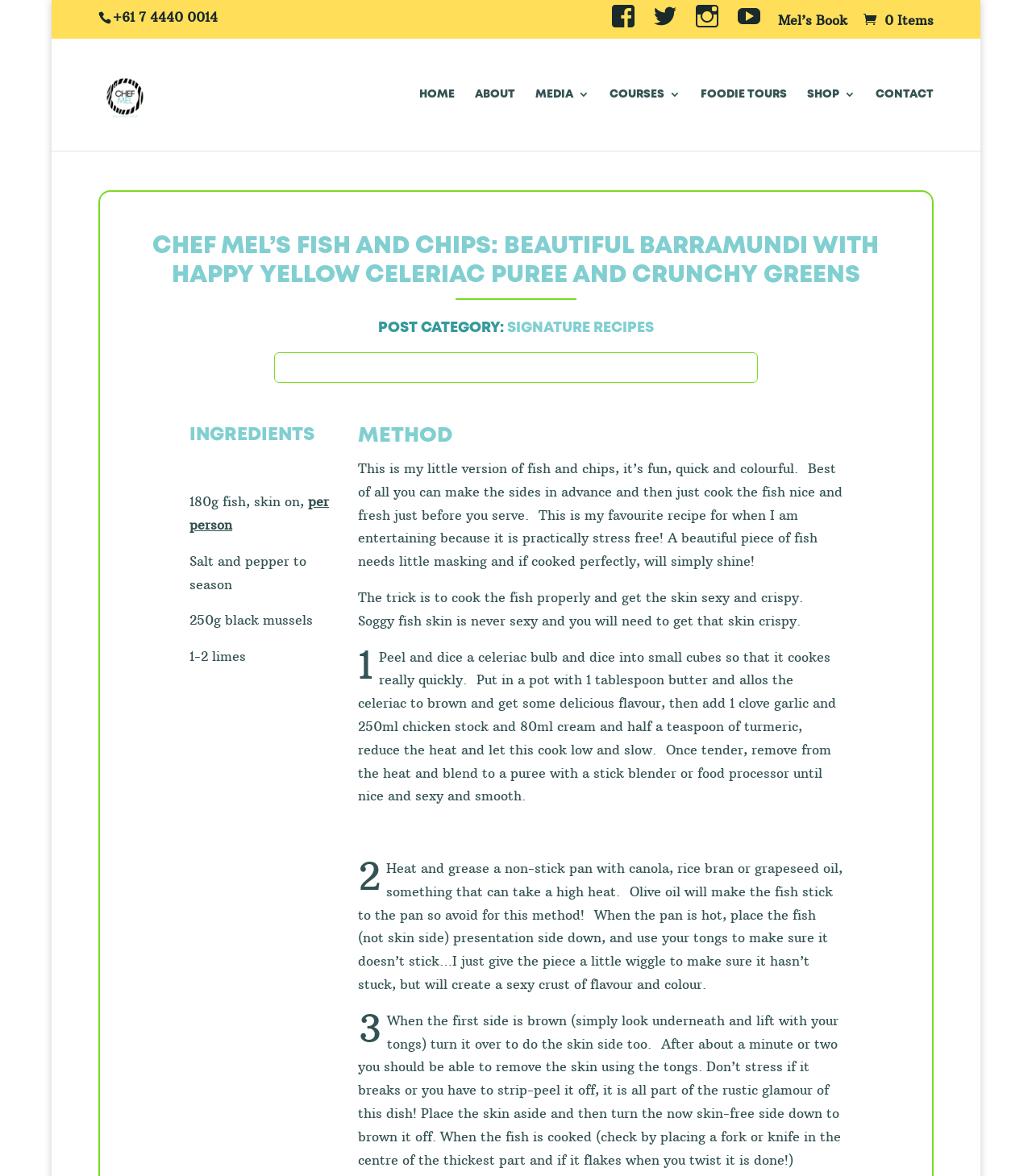With reference to the screenshot, provide a detailed response to the question below:
How many social media links are there?

I counted the number of link elements with the content 'FaceBook', 'Twitter', 'Instagram', and 'YouTube' located at the top of the webpage, and found that there are 4 social media links.